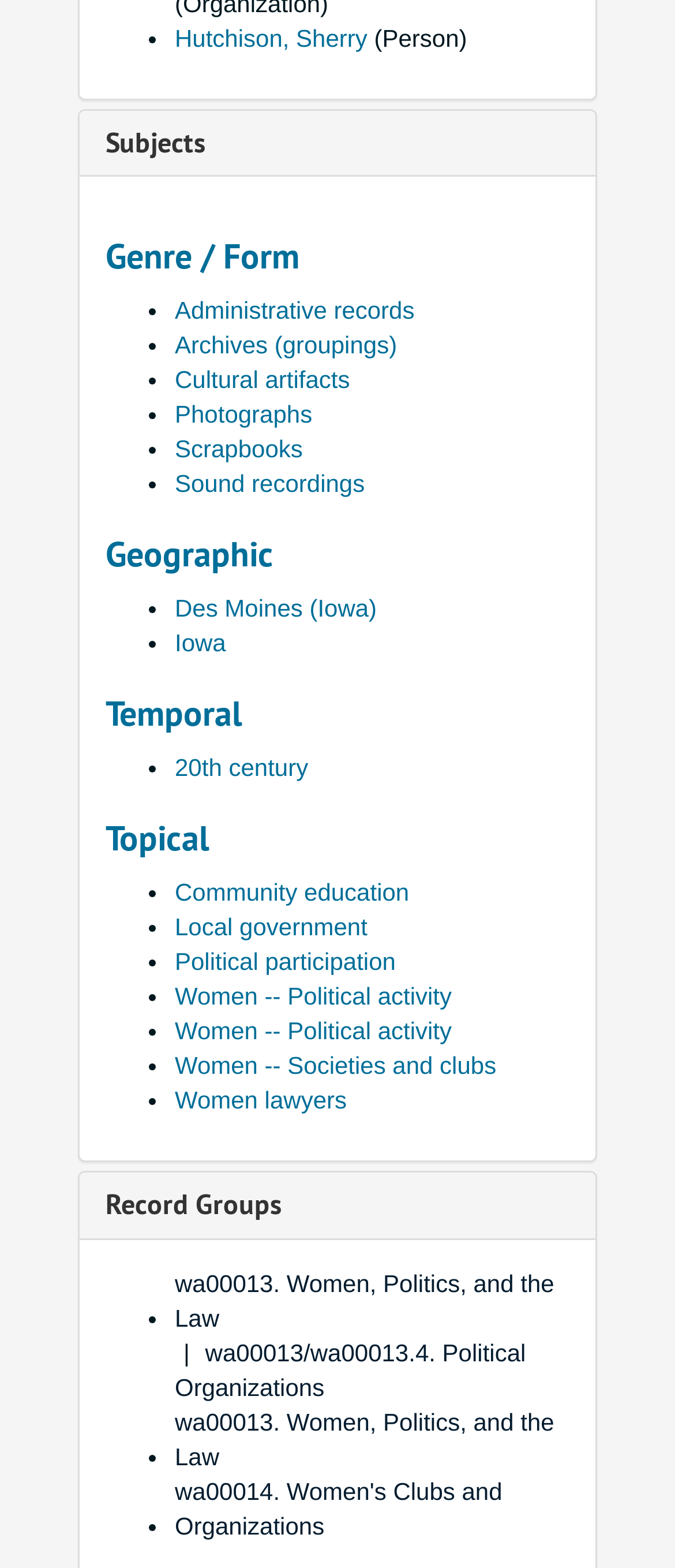Identify the bounding box coordinates for the region to click in order to carry out this instruction: "Explore the 'Des Moines (Iowa)' geographic location". Provide the coordinates using four float numbers between 0 and 1, formatted as [left, top, right, bottom].

[0.259, 0.379, 0.558, 0.397]